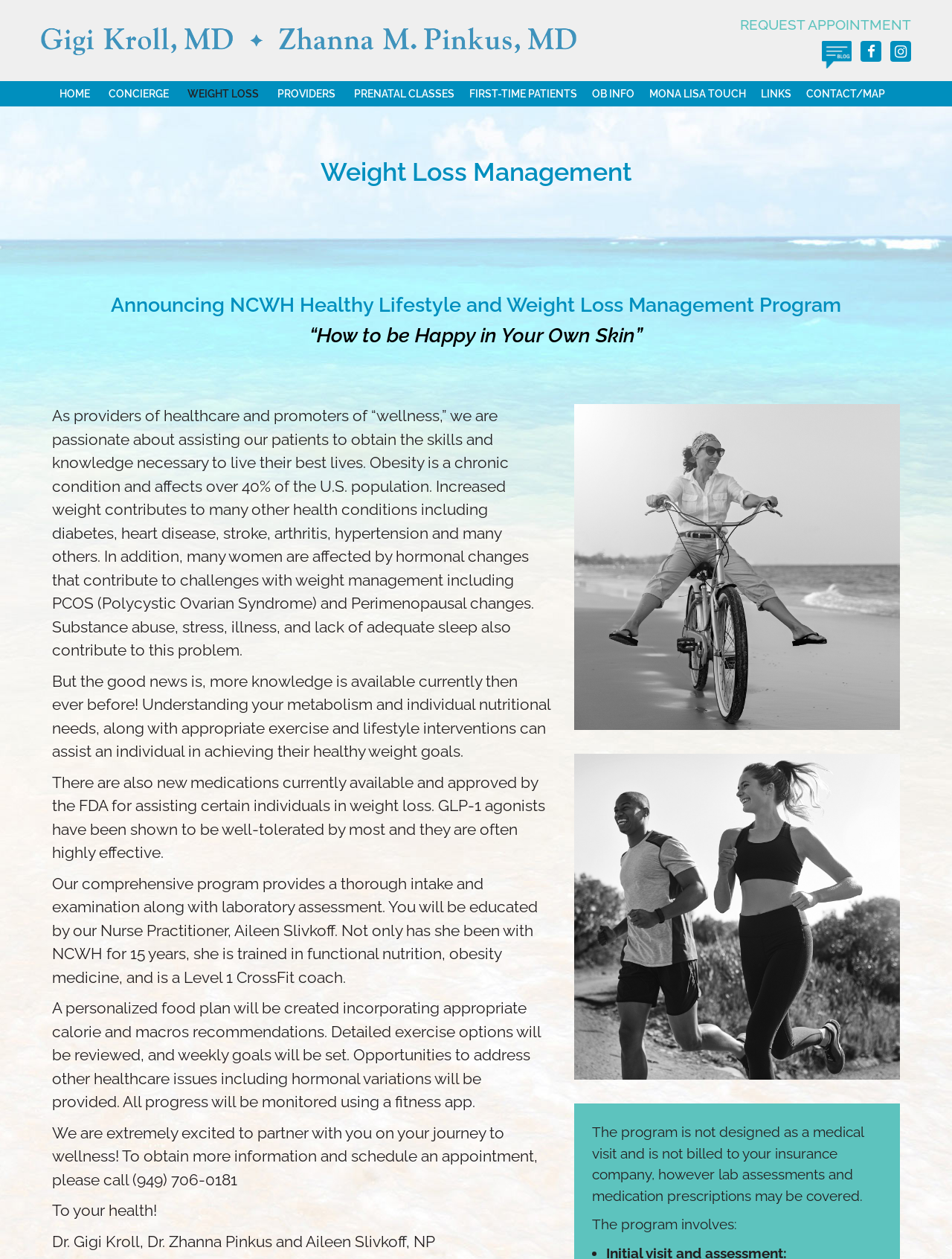Carefully examine the image and provide an in-depth answer to the question: What is the name of the program announced by NCWH?

The question is asking about the name of the program announced by NCWH. By reading the heading 'Announcing NCWH Healthy Lifestyle and Weight Loss Management Program “How to be Happy in Your Own Skin”' at [0.055, 0.231, 0.945, 0.278], we can find the answer.